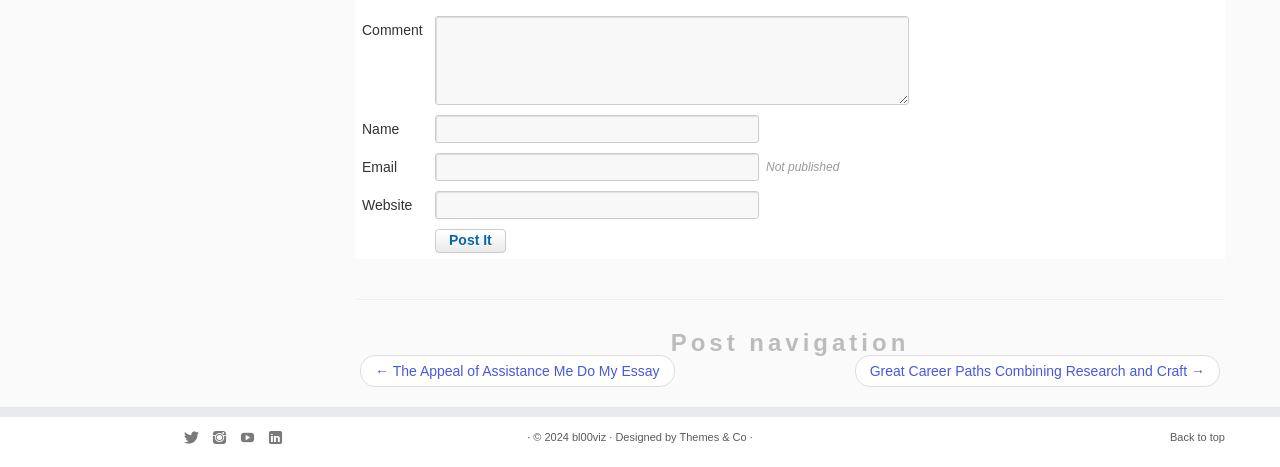Provide a one-word or one-phrase answer to the question:
How many links are there in the post navigation section?

2